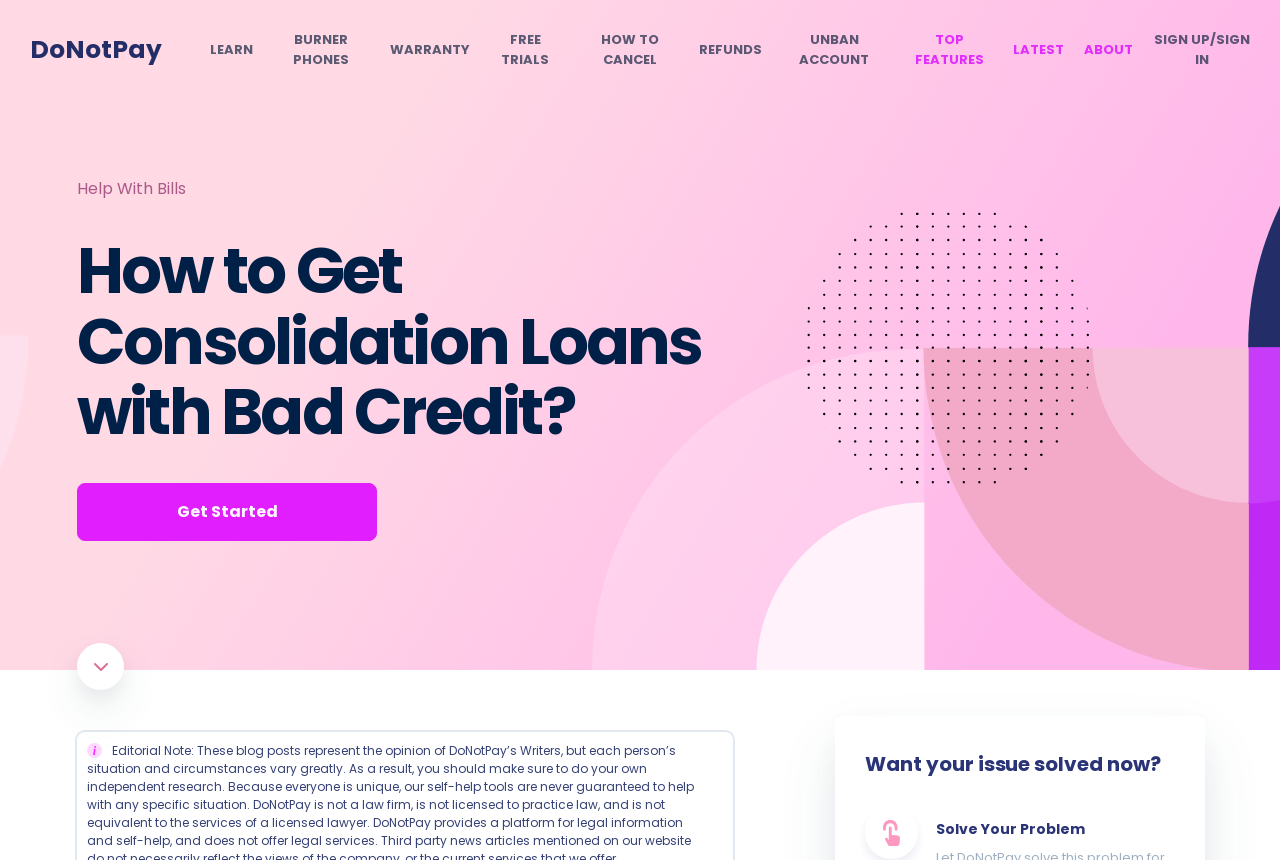Please give a succinct answer using a single word or phrase:
What is the function of the 'Scroll to article' button?

To scroll to the article